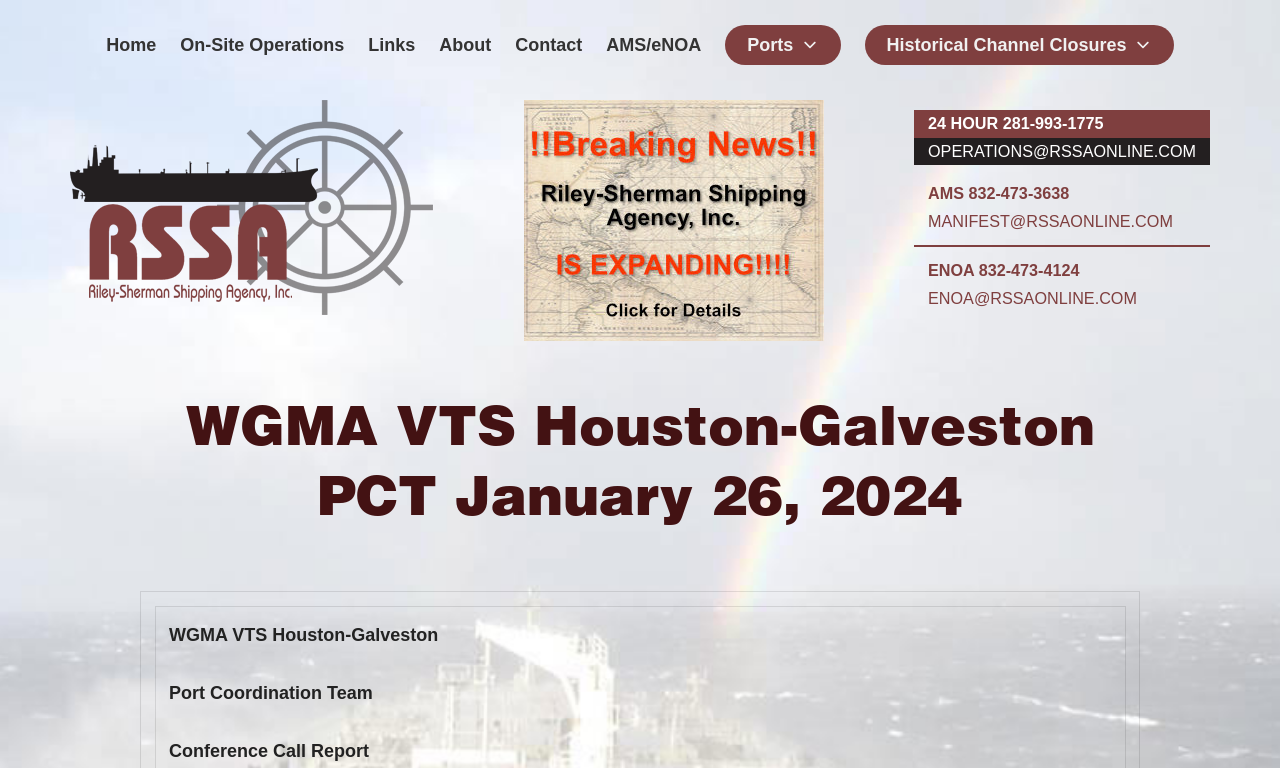Please give a succinct answer to the question in one word or phrase:
What is the phone number for 24-hour operations?

281-993-1775